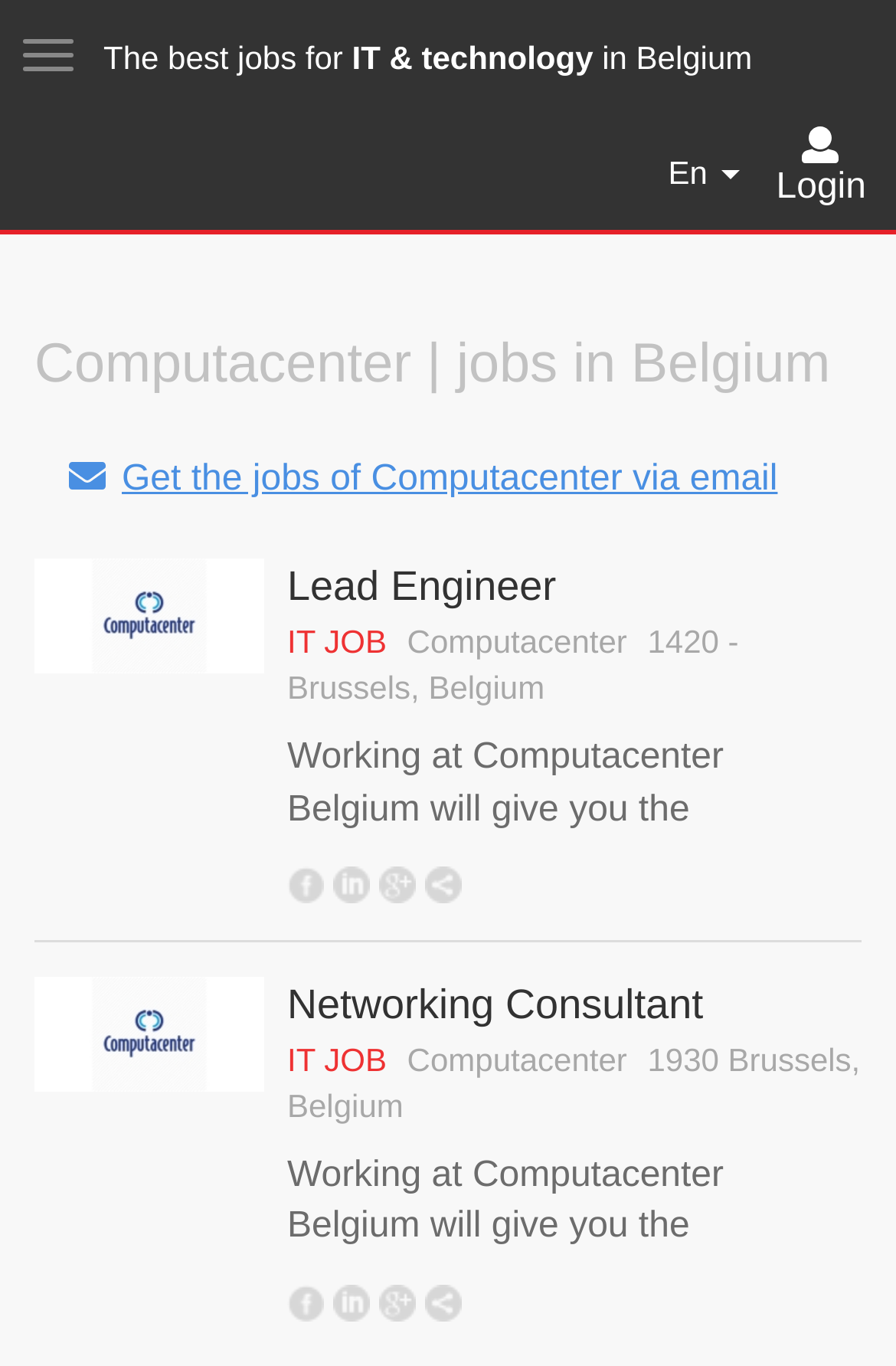Can you specify the bounding box coordinates for the region that should be clicked to fulfill this instruction: "Search for IT & technology jobs in Belgium".

[0.115, 0.029, 0.84, 0.056]